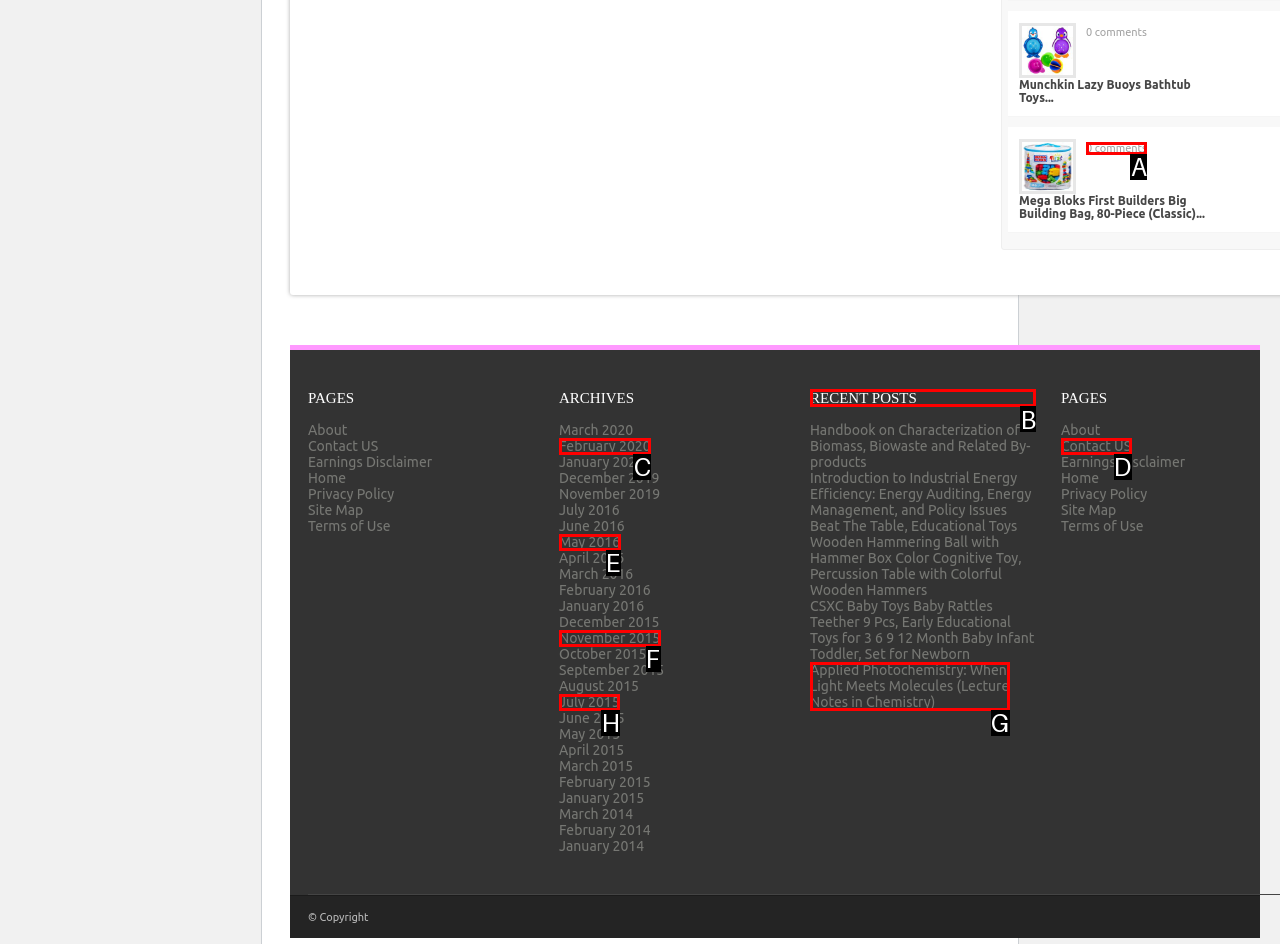Figure out which option to click to perform the following task: Check recent posts
Provide the letter of the correct option in your response.

B